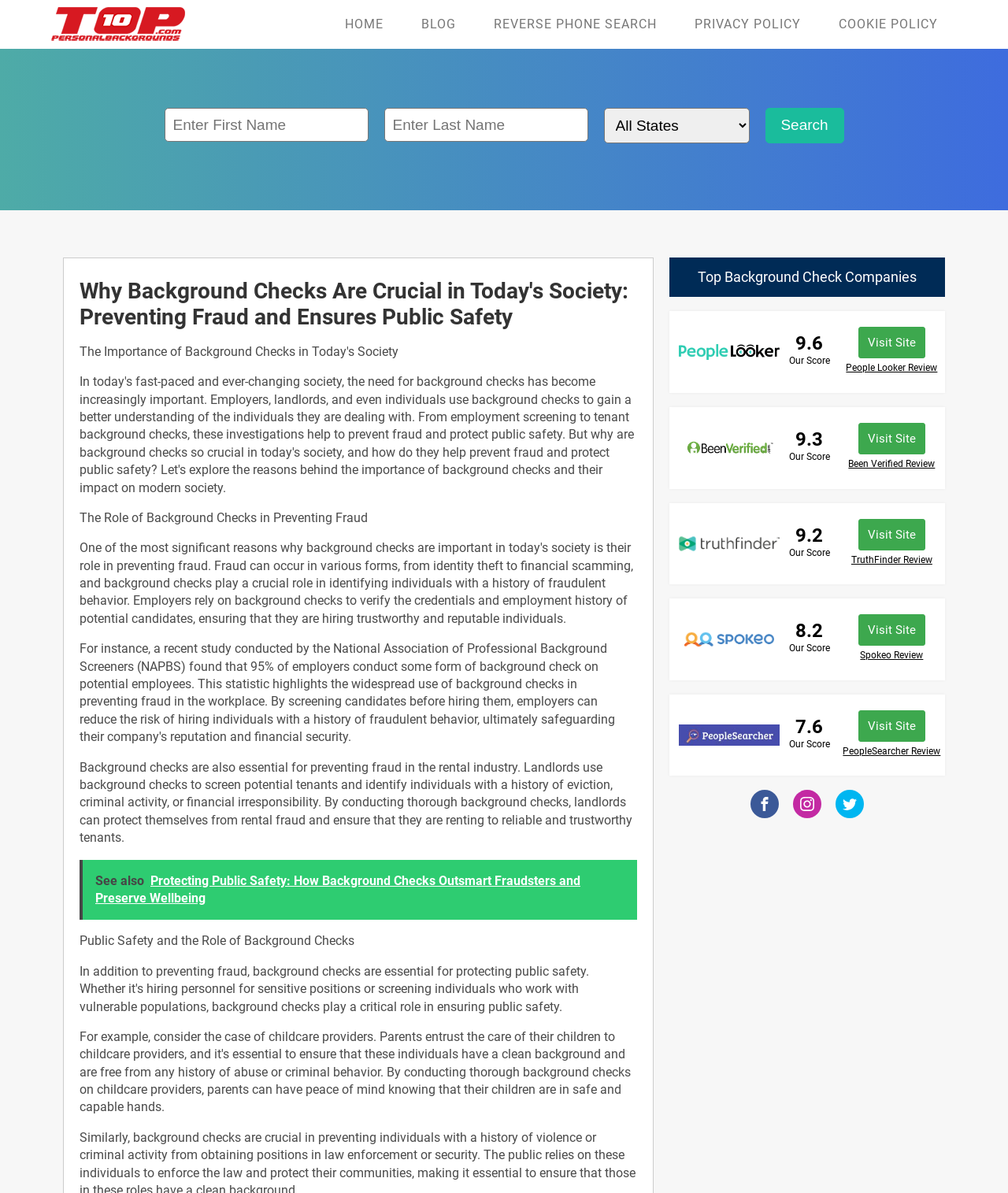Offer a thorough description of the webpage.

This webpage is focused on the importance of background checks in today's society. At the top, there is a navigation menu with links to "HOME", "BLOG", "REVERSE PHONE SEARCH", "PRIVACY POLICY", and "COOKIE POLICY". Below the navigation menu, there is a search form with two text boxes to enter a first name and last name, a combobox, and a "Search" button.

The main content of the webpage is divided into two sections. The first section has a heading "Why Background Checks Are Crucial in Today's Society: Preventing Fraud and Ensures Public Safety". Below the heading, there are two paragraphs of text discussing the role of background checks in preventing fraud and ensuring public safety. There is also a link to a related article "Protecting Public Safety: How Background Checks Outsmart Fraudsters and Preserve Wellbeing".

The second section has a heading "Top Background Check Companies". This section lists several background check companies, each with a rating score, a "Visit Site" link, and a link to a review of the company. The companies are listed in a table-like format, with the rating scores and links aligned in columns.

At the bottom of the webpage, there are links to the website's social media profiles on Facebook, Instagram, and Twitter, each represented by an icon.